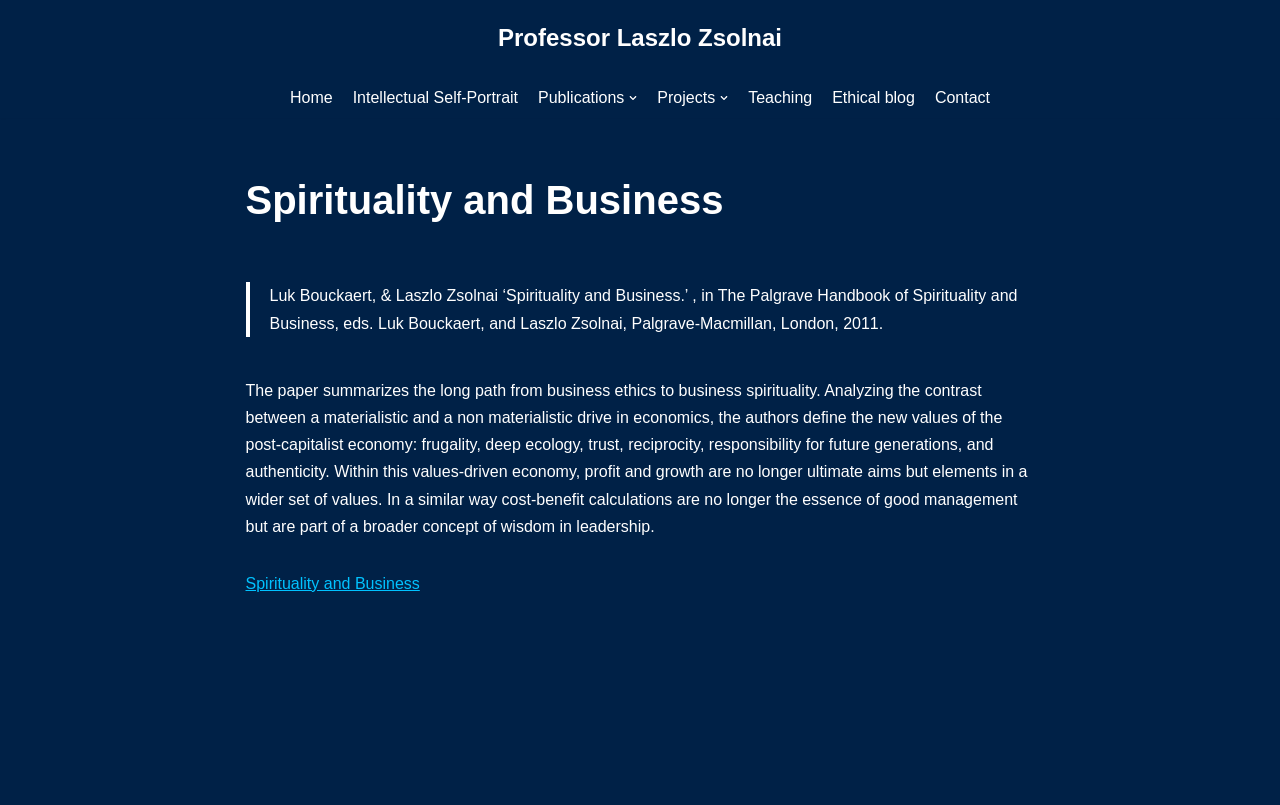Please respond to the question with a concise word or phrase:
What is the name of the professor?

Laszlo Zsolnai